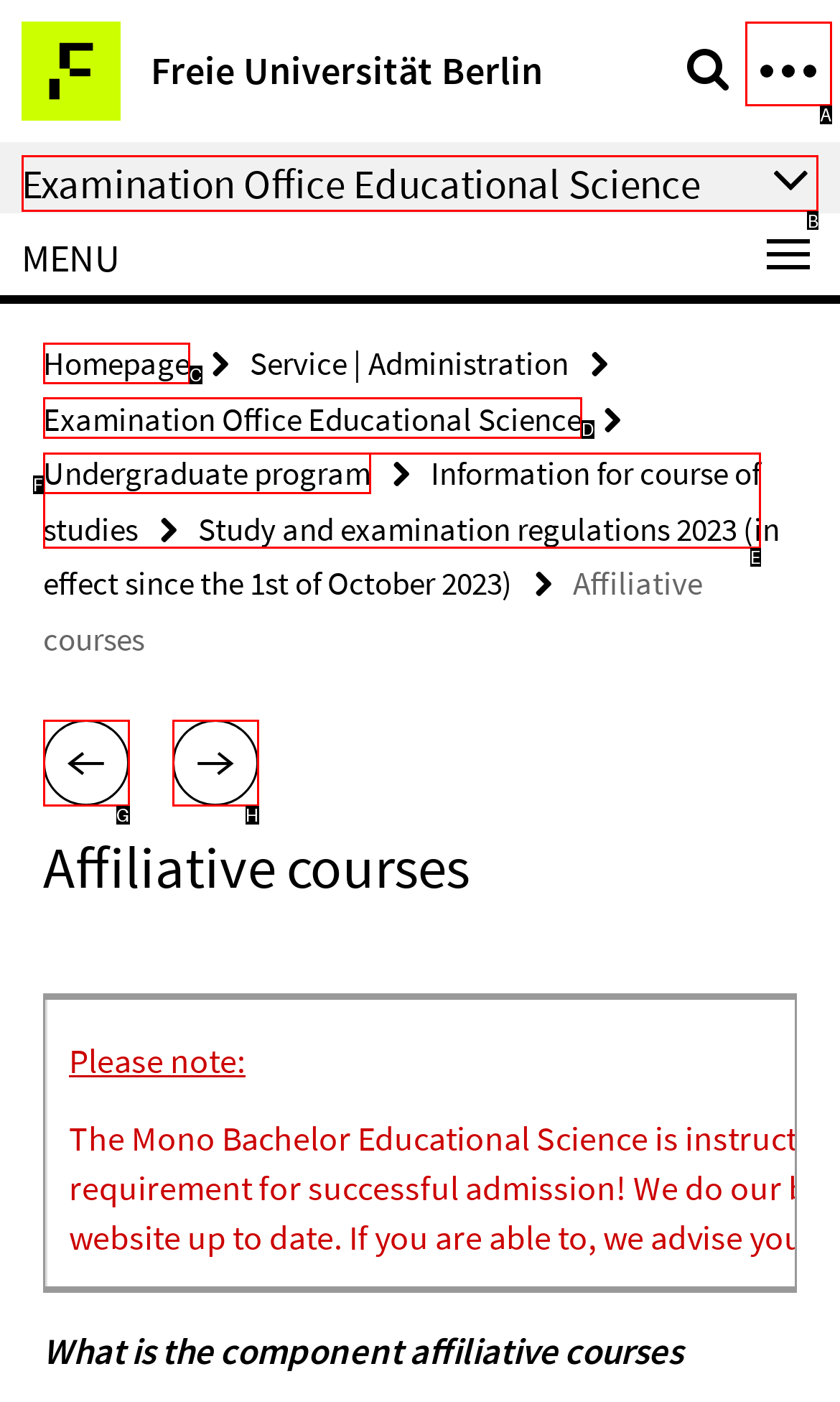Determine which letter corresponds to the UI element to click for this task: View Examination Office Educational Science page
Respond with the letter from the available options.

B